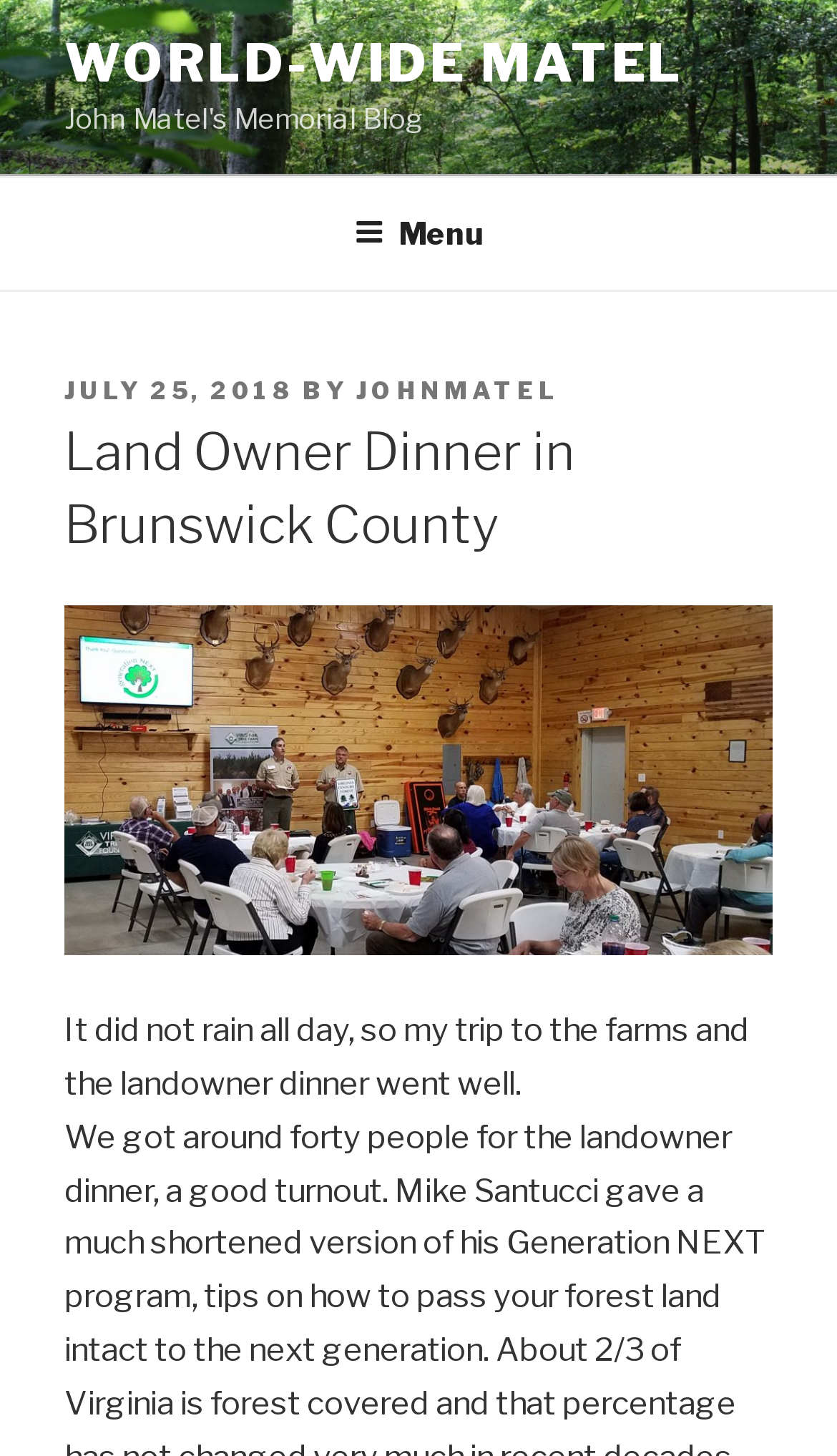Please provide a one-word or short phrase answer to the question:
What is the date of the posted article?

JULY 25, 2018